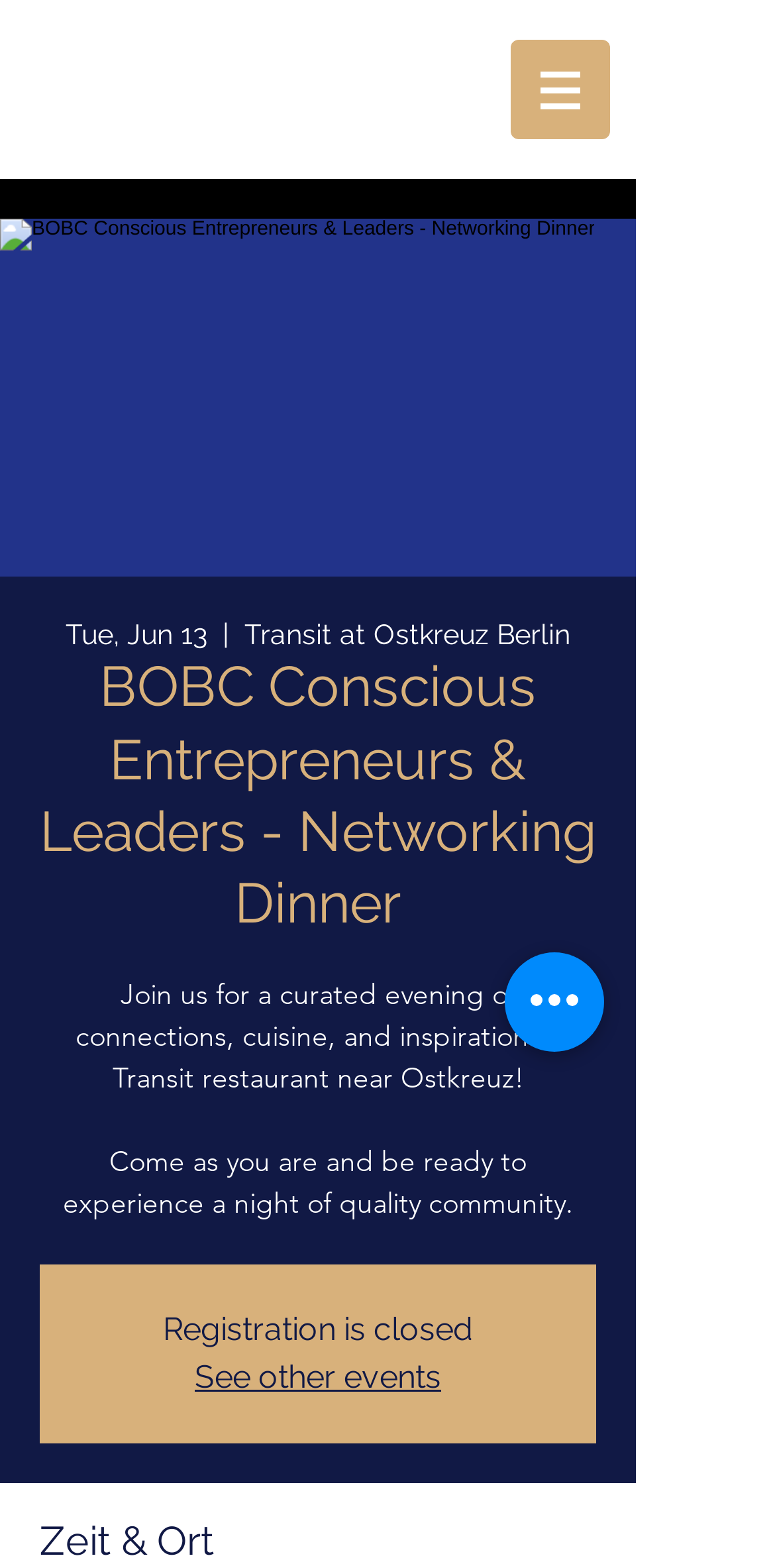Extract the bounding box coordinates for the described element: "See other events". The coordinates should be represented as four float numbers between 0 and 1: [left, top, right, bottom].

[0.251, 0.866, 0.569, 0.89]